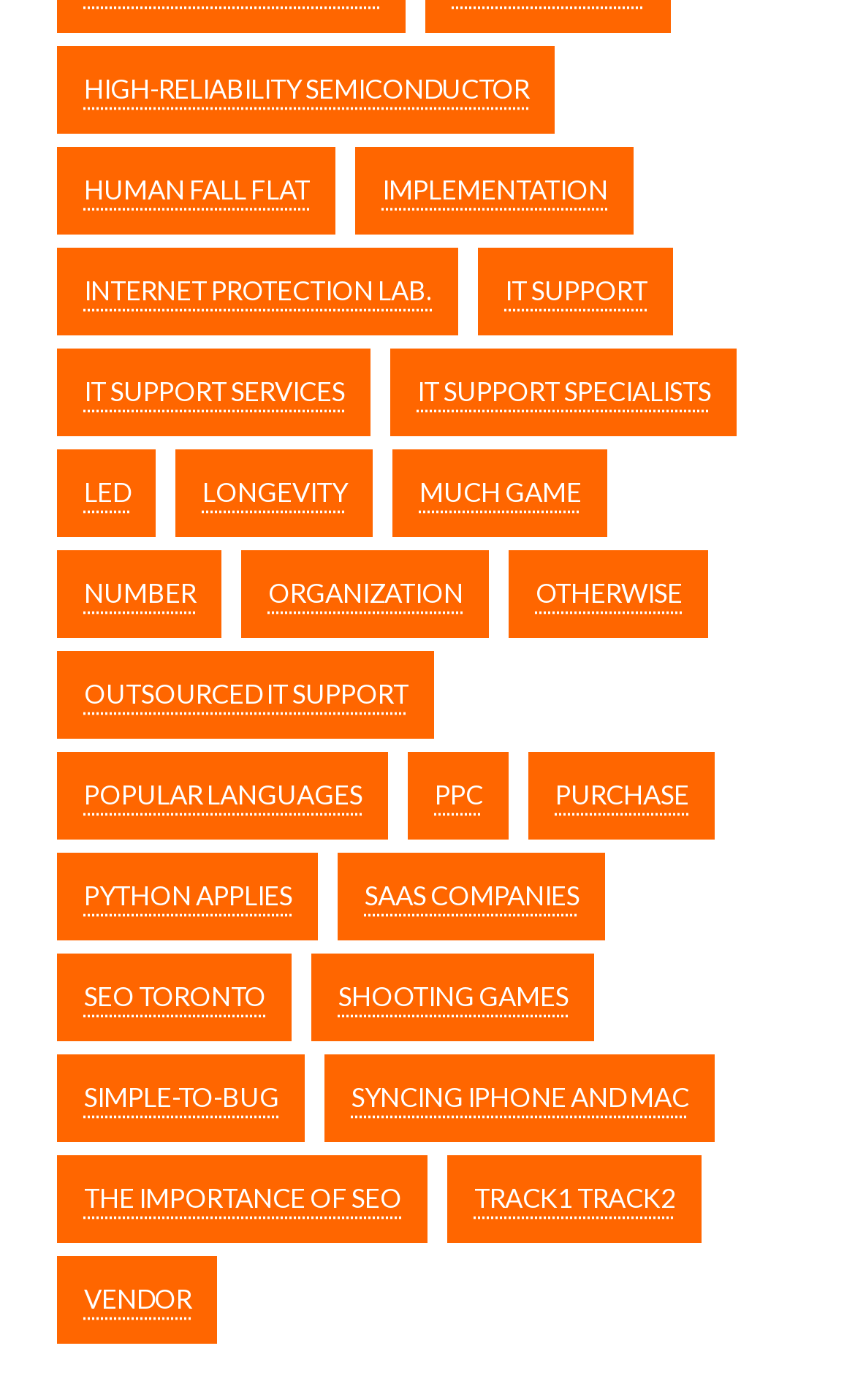Provide the bounding box coordinates of the UI element that matches the description: "Outsourced IT support".

[0.067, 0.466, 0.508, 0.528]